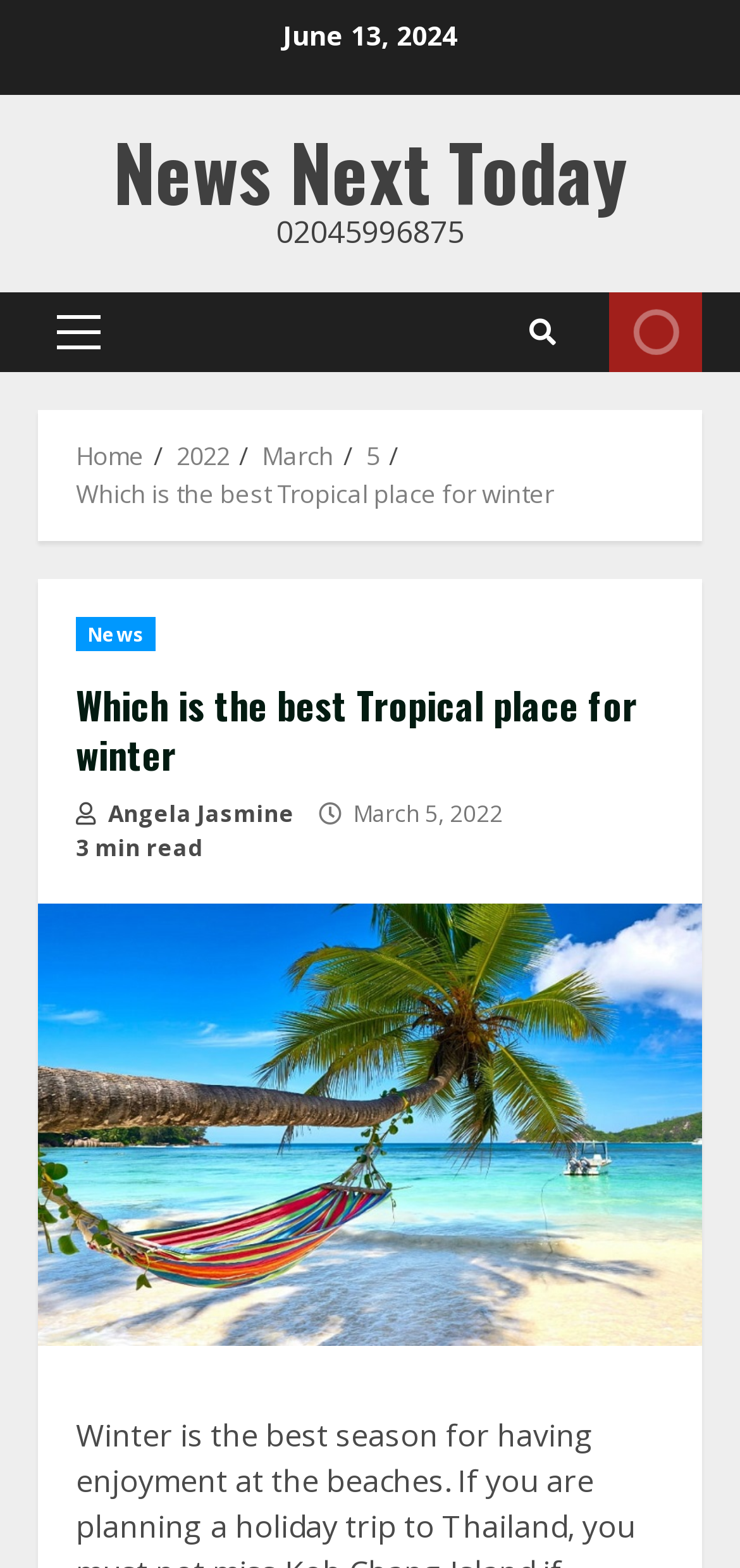Could you specify the bounding box coordinates for the clickable section to complete the following instruction: "Click on the 'News Next Today' link"?

[0.153, 0.073, 0.847, 0.145]